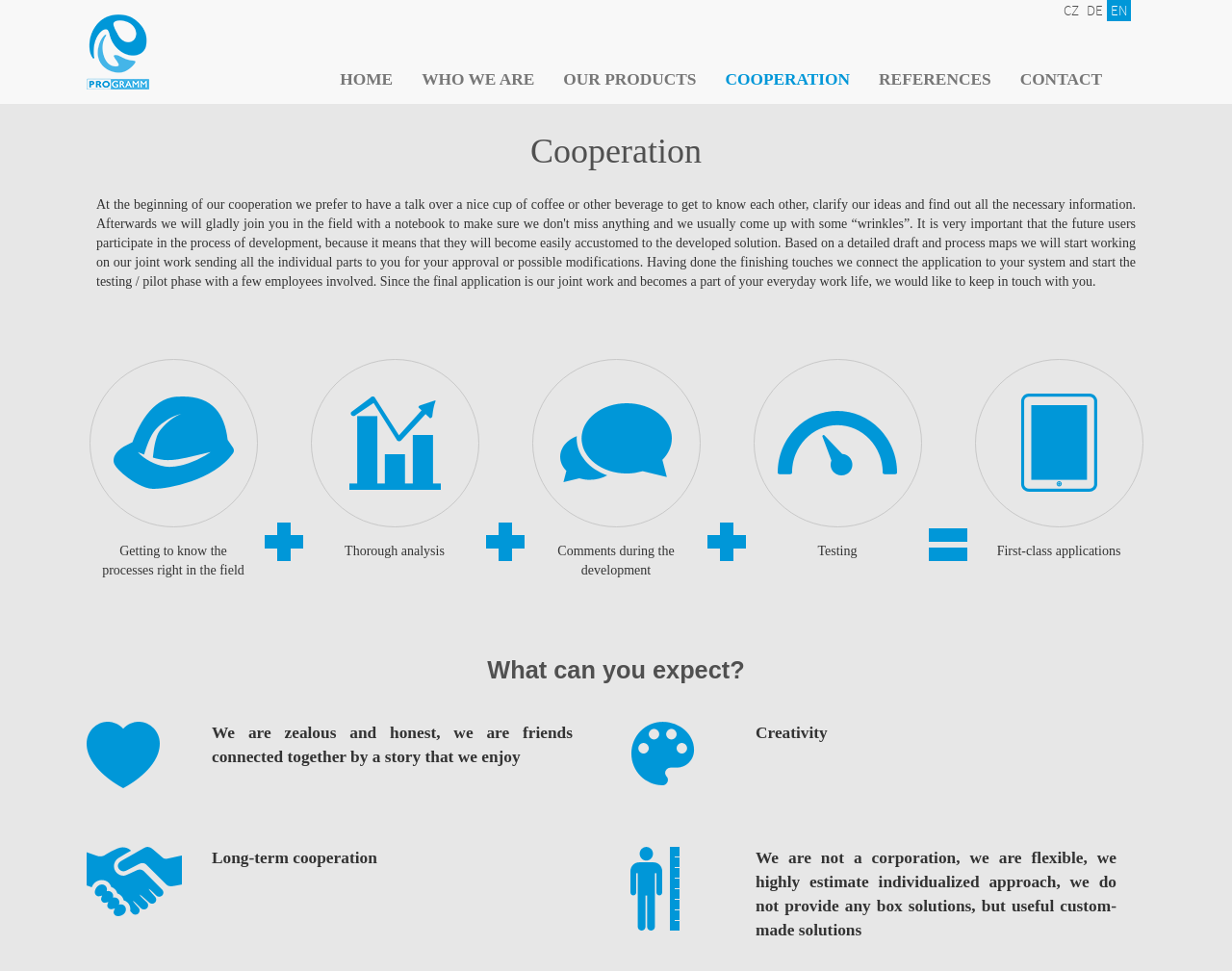Please specify the bounding box coordinates of the element that should be clicked to execute the given instruction: 'Learn about OUR PRODUCTS'. Ensure the coordinates are four float numbers between 0 and 1, expressed as [left, top, right, bottom].

[0.446, 0.057, 0.577, 0.107]